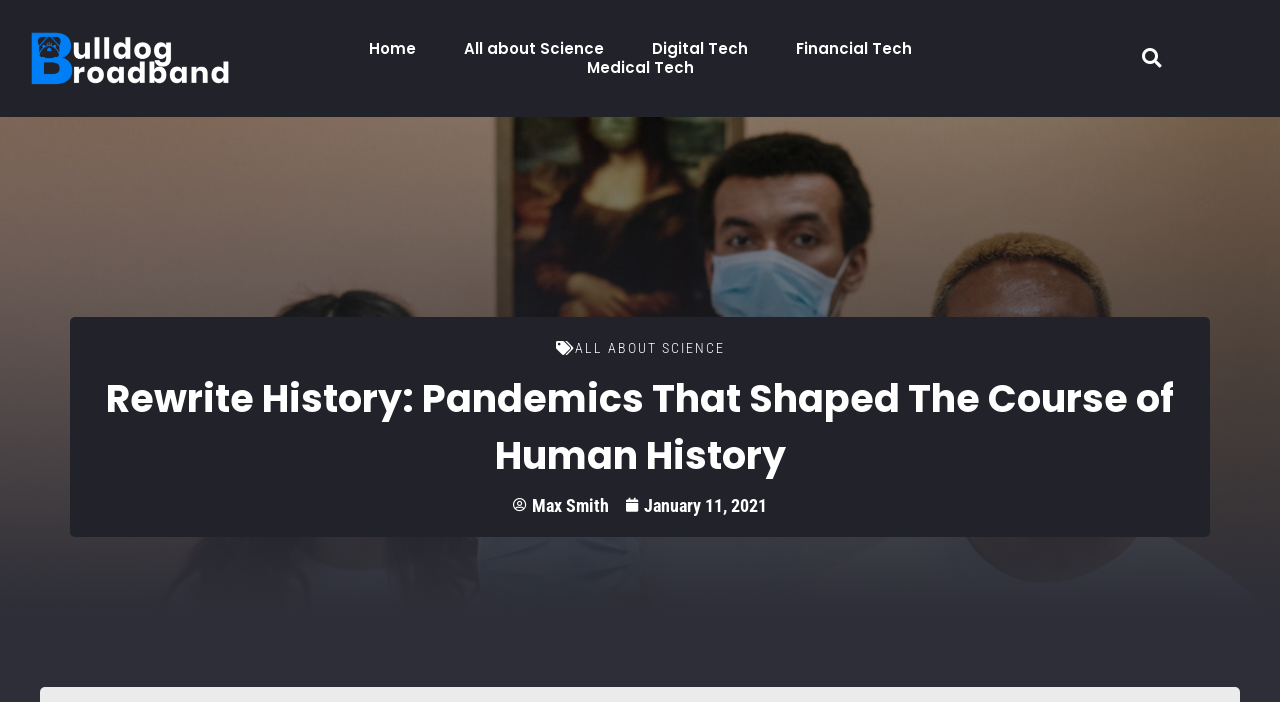Offer an extensive depiction of the webpage and its key elements.

The webpage is about exploring pandemics throughout history, with a focus on learning from past patterns. At the top left of the page, there is a navigation menu with five links: "Home", "All about Science", "Digital Tech", "Financial Tech", and "Medical Tech". To the right of these links, there is a search button.

Below the navigation menu, there is a prominent heading that reads "Rewrite History: Pandemics That Shaped The Course of Human History". This heading spans almost the entire width of the page.

Underneath the heading, there is a section with two links: one to the author "Max Smith" and another to the publication date "January 11, 2021". The publication date is accompanied by a time element, but it does not contain any text.

There is also a larger link to "ALL ABOUT SCIENCE" located above the heading, which takes up about a quarter of the page's width. Additionally, there are two more links at the top of the page, one with no text and another that reads "". These links are relatively small and positioned near the top left corner of the page.